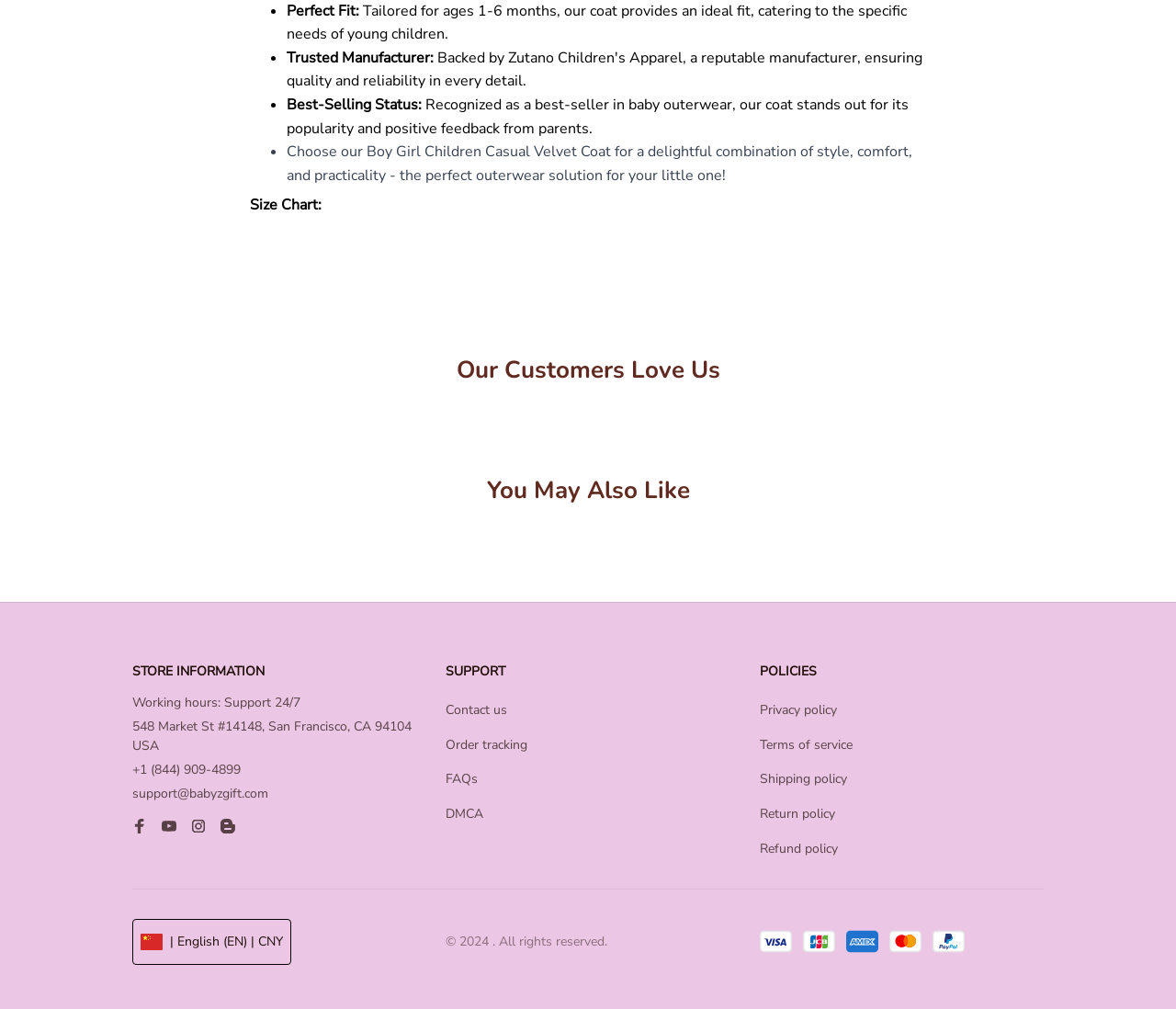What is the purpose of the 'Size Chart' section?
From the image, respond using a single word or phrase.

To provide size information